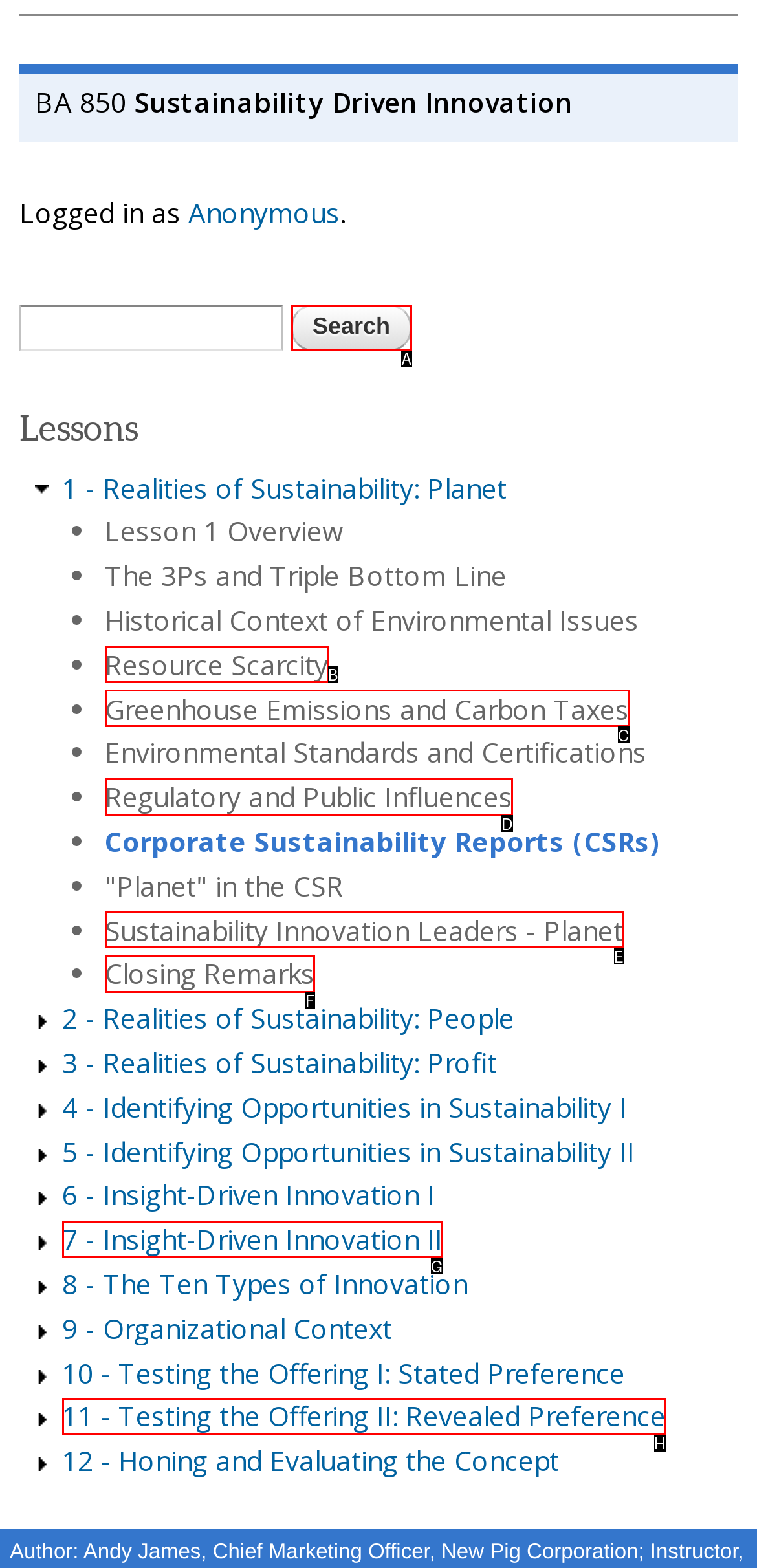Identify the matching UI element based on the description: Resource Scarcity
Reply with the letter from the available choices.

B